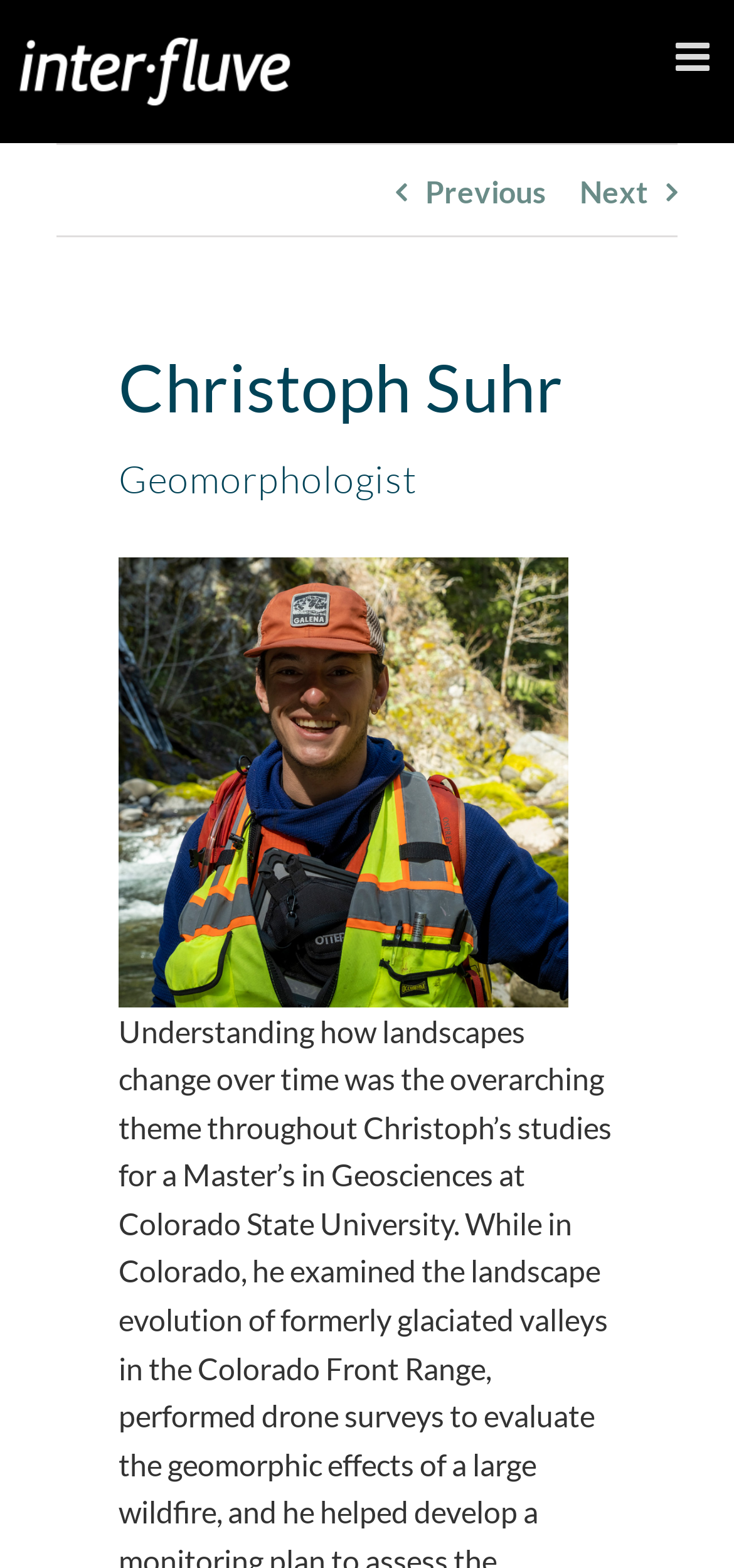Refer to the screenshot and give an in-depth answer to this question: What is the profession of Christoph Suhr?

I found the profession of Christoph Suhr by looking at the headings on the webpage. The second heading [669] has the text 'Geomorphologist', which indicates that it is Christoph Suhr's profession.